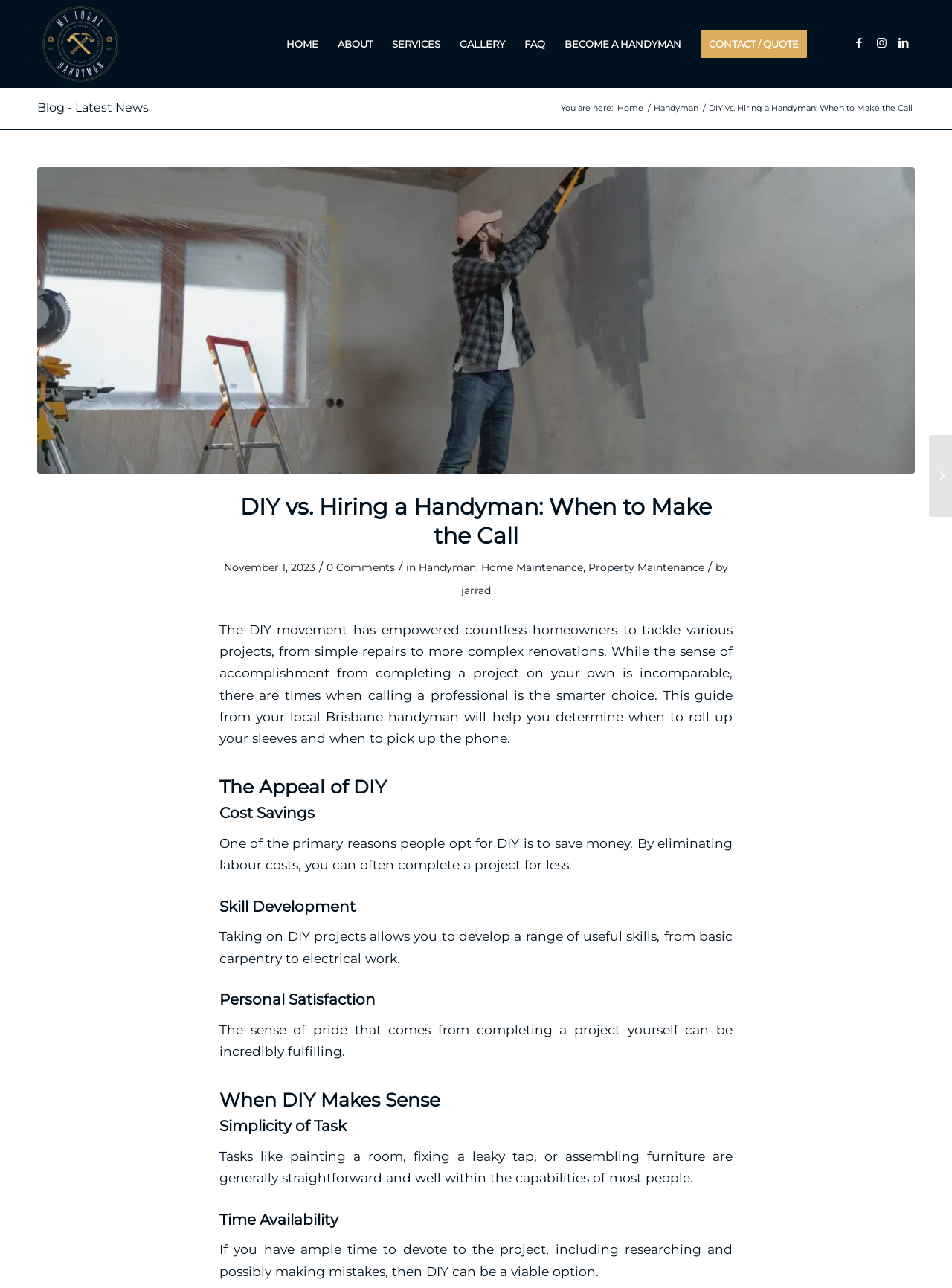Locate the coordinates of the bounding box for the clickable region that fulfills this instruction: "Click the 'SUBSCRIBE' button".

None